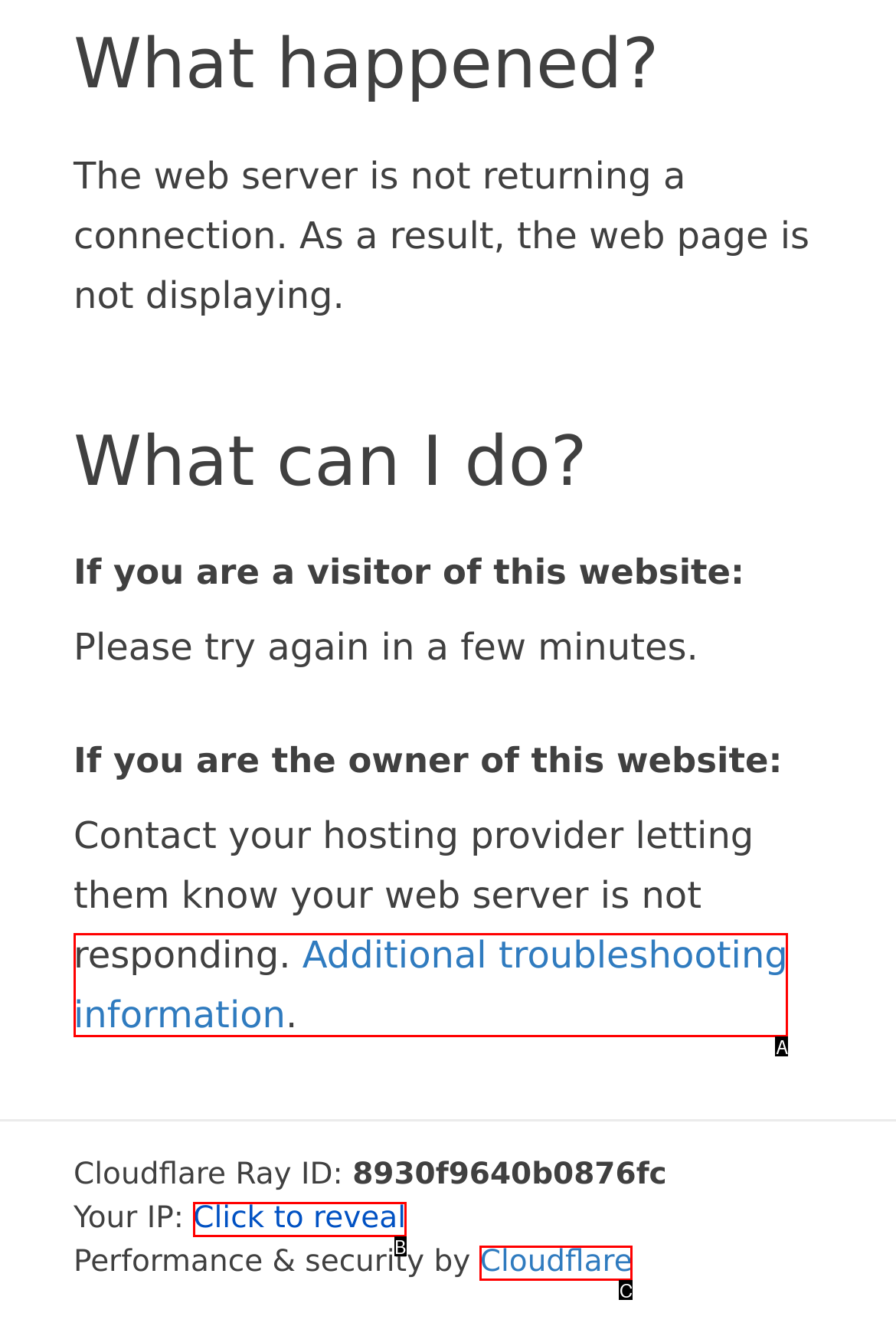Match the element description: Cloudflare to the correct HTML element. Answer with the letter of the selected option.

C